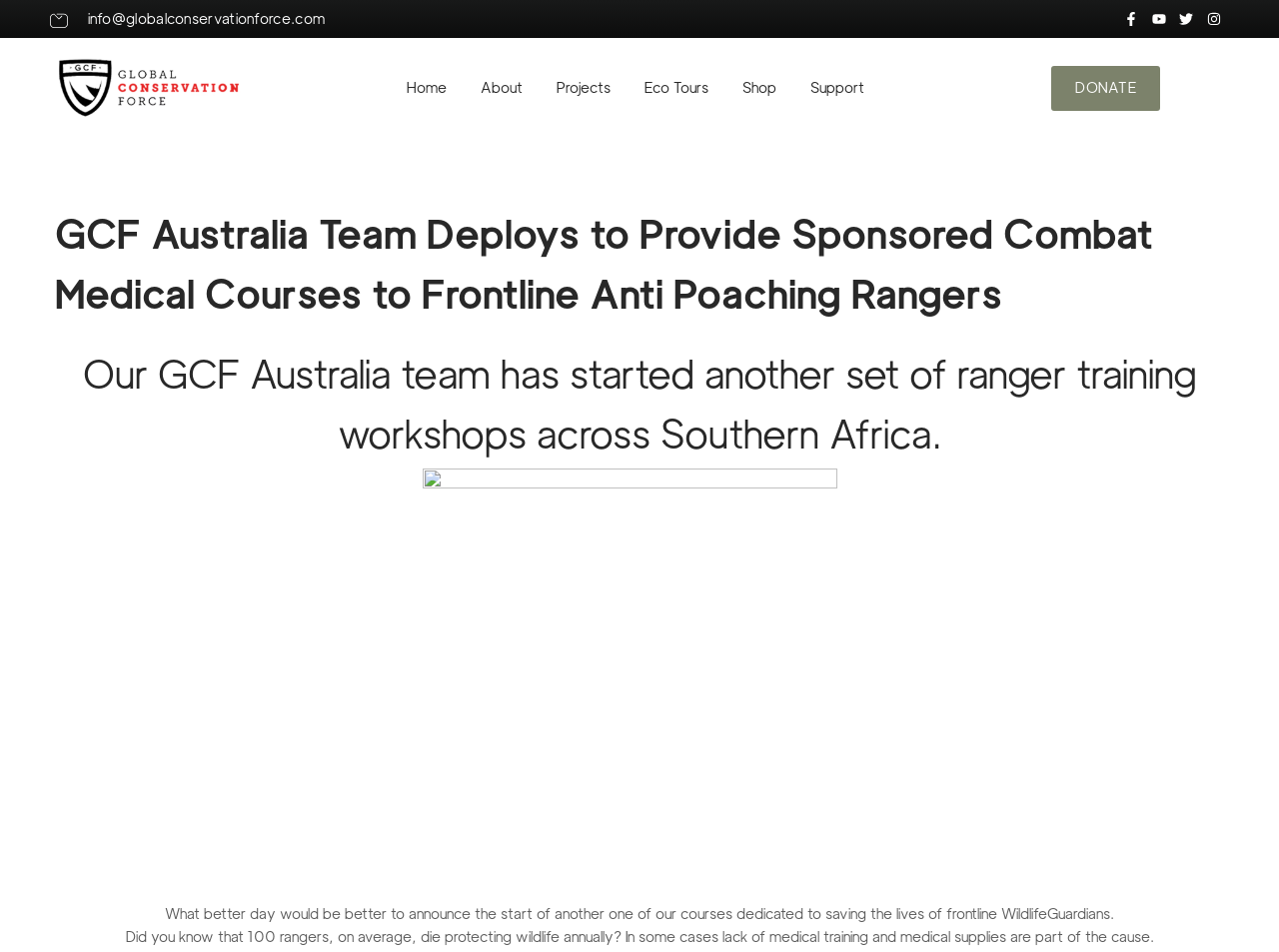How many links are on the top right?
Offer a detailed and exhaustive answer to the question.

I counted the number of link elements on the top right section of the webpage, starting from the rightmost element, and found that there are 5 links.